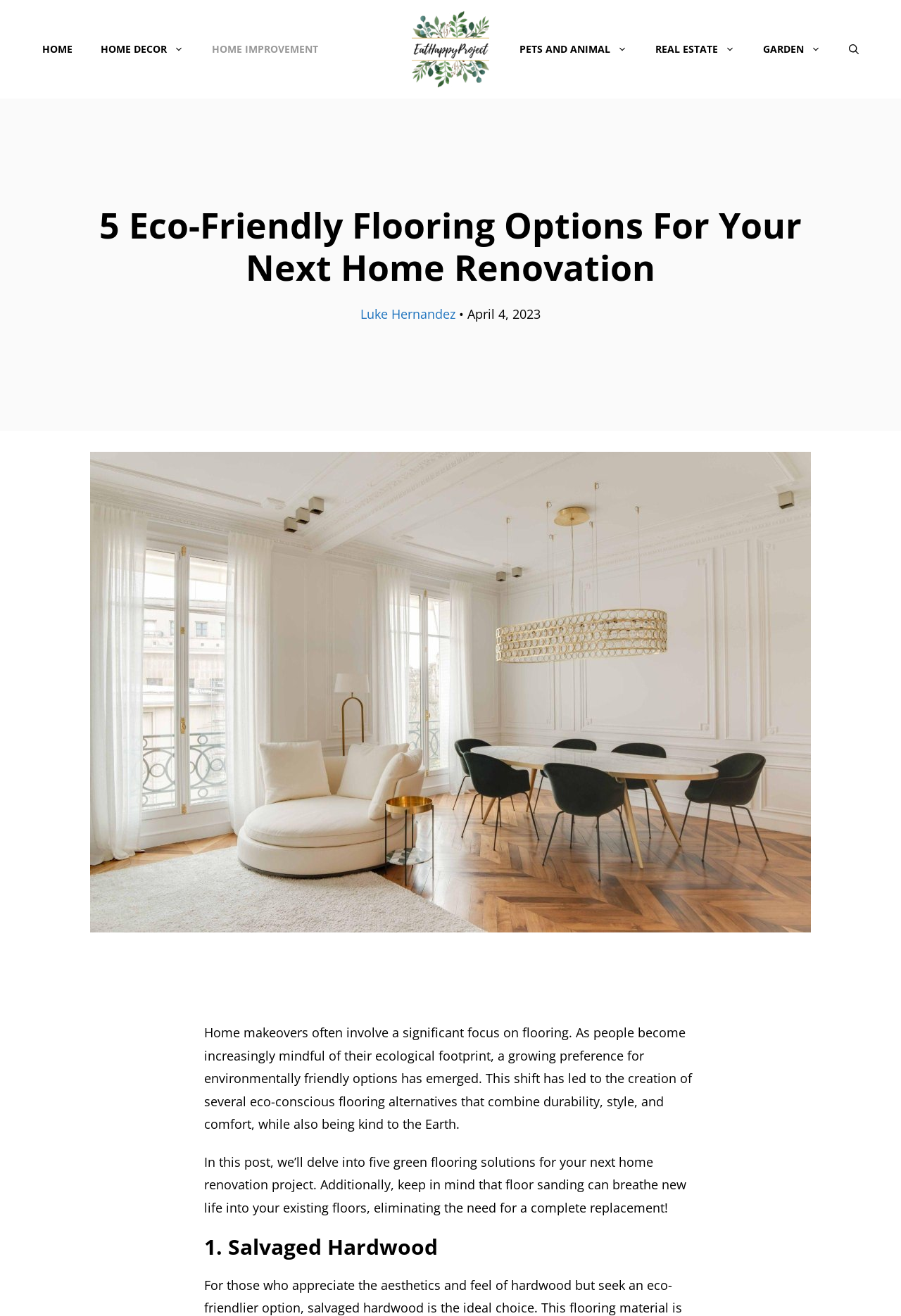Point out the bounding box coordinates of the section to click in order to follow this instruction: "click the EatHappyProject logo".

[0.457, 0.008, 0.543, 0.067]